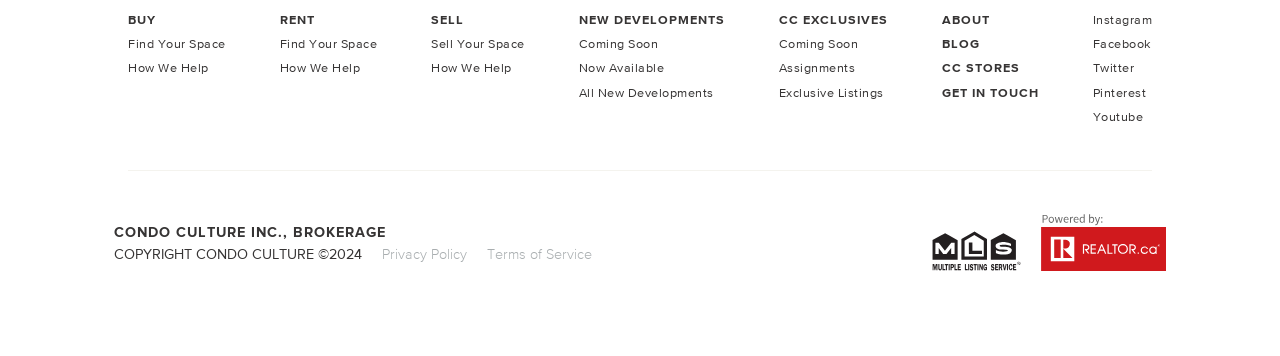Using the element description provided, determine the bounding box coordinates in the format (top-left x, top-left y, bottom-right x, bottom-right y). Ensure that all values are floating point numbers between 0 and 1. Element description: Pinterest

[0.854, 0.239, 0.895, 0.281]